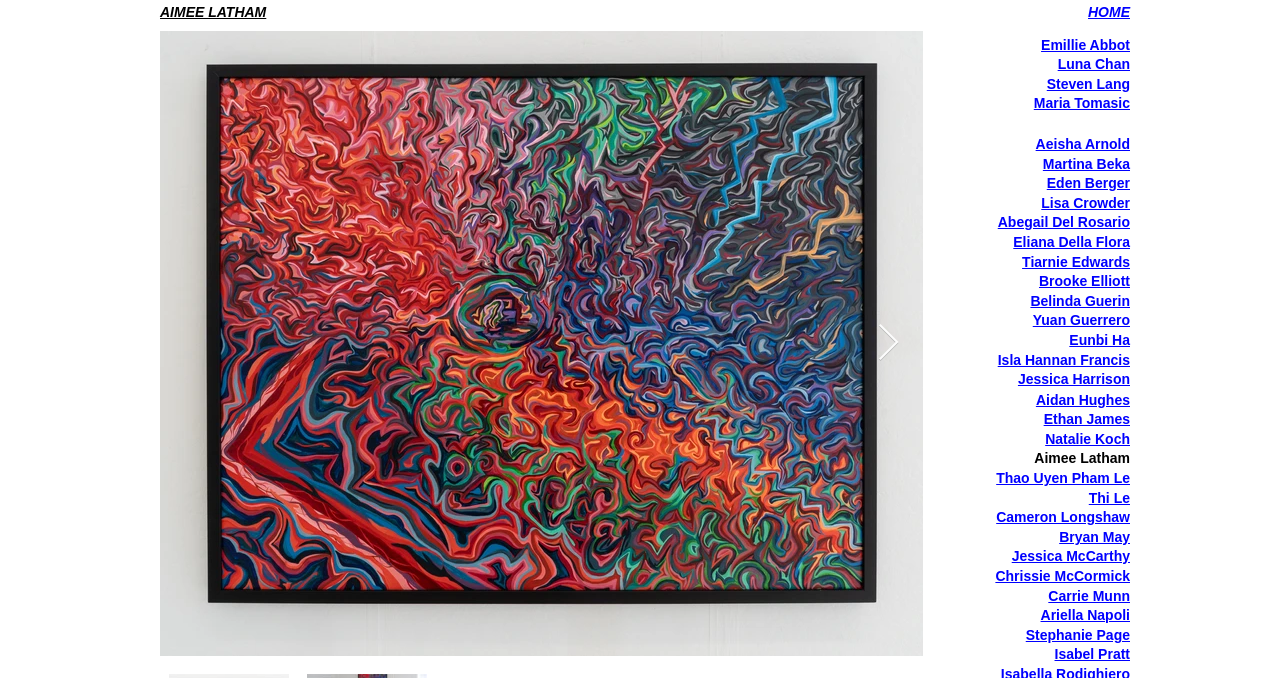Provide the bounding box coordinates for the specified HTML element described in this description: "Thao Uyen Pham Le". The coordinates should be four float numbers ranging from 0 to 1, in the format [left, top, right, bottom].

[0.778, 0.693, 0.883, 0.717]